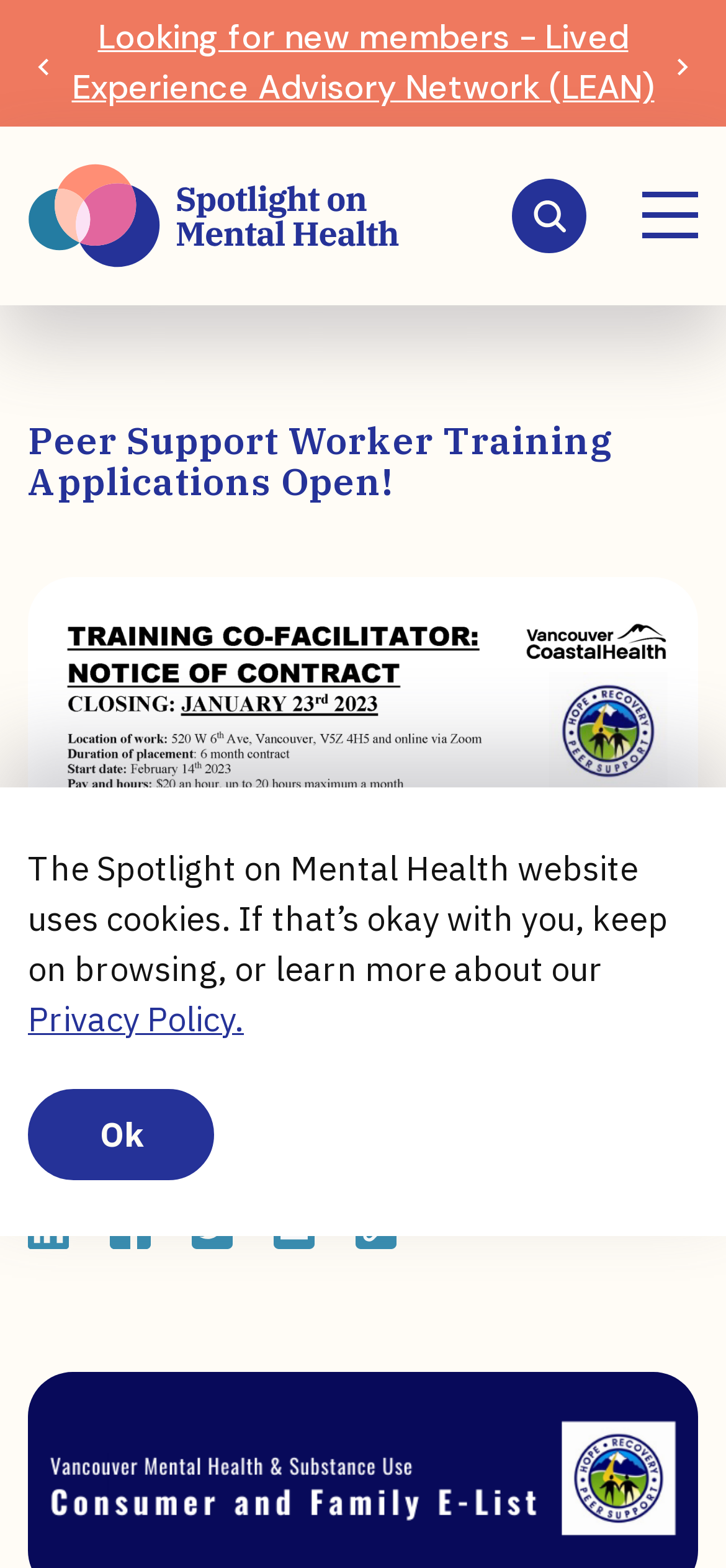Please locate the clickable area by providing the bounding box coordinates to follow this instruction: "Click the Next slide button".

[0.918, 0.023, 0.962, 0.058]